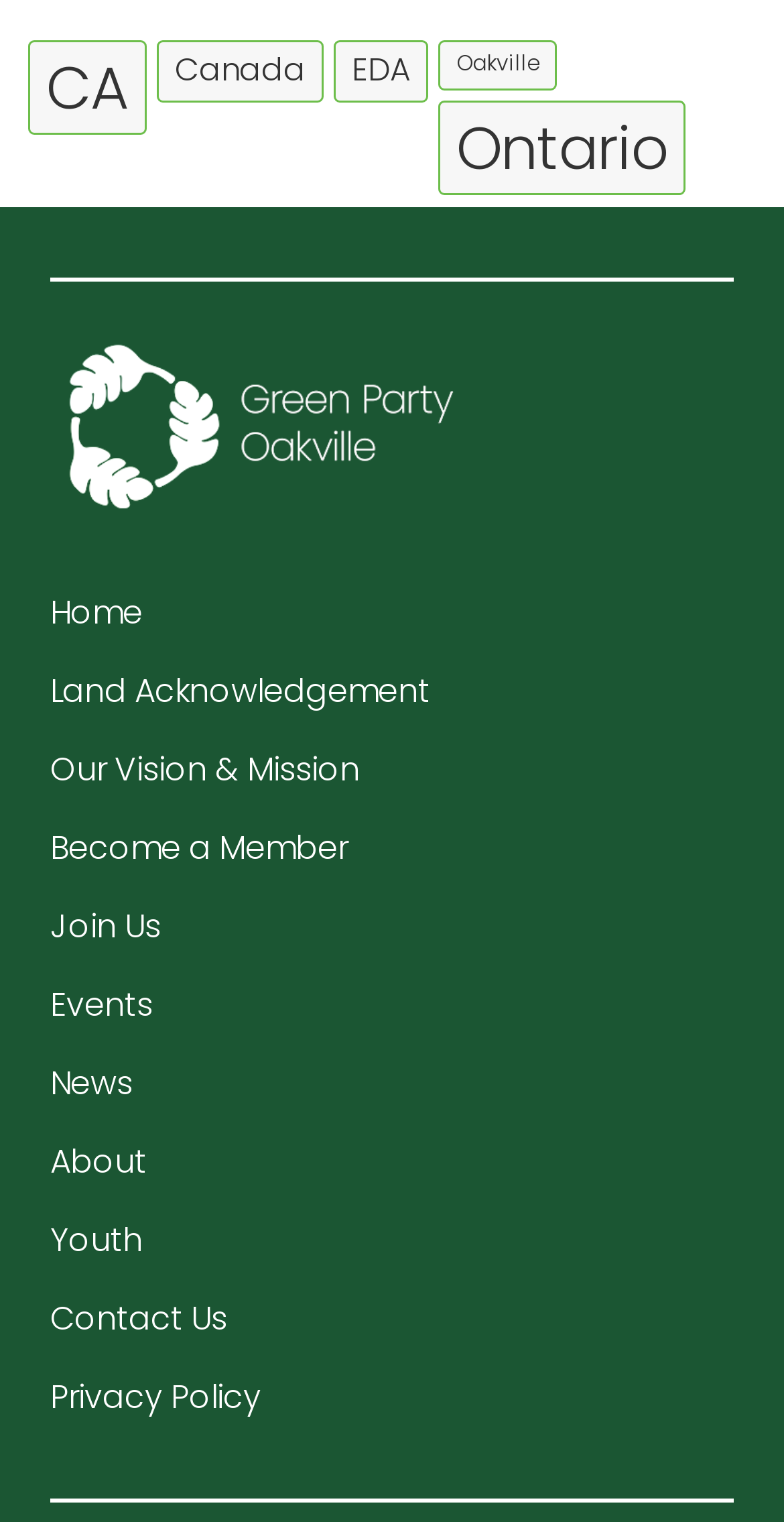Using the elements shown in the image, answer the question comprehensively: What is the last link in the top navigation bar?

I looked at the links in the top navigation bar and found that the last link is 'Privacy Policy', which is located at the bottom of the list.